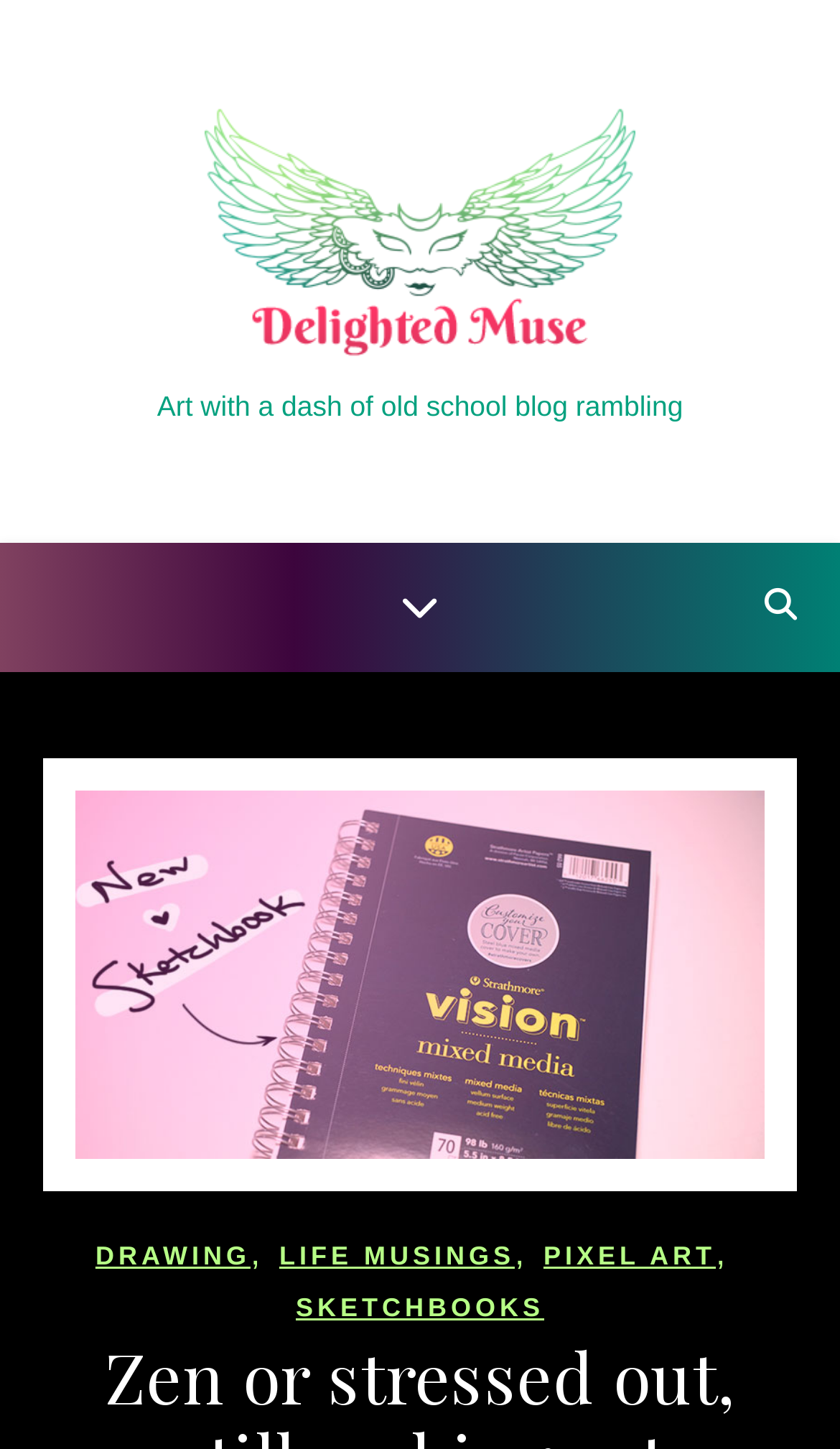Provide the bounding box coordinates for the UI element that is described by this text: "Site Links". The coordinates should be in the form of four float numbers between 0 and 1: [left, top, right, bottom].

None